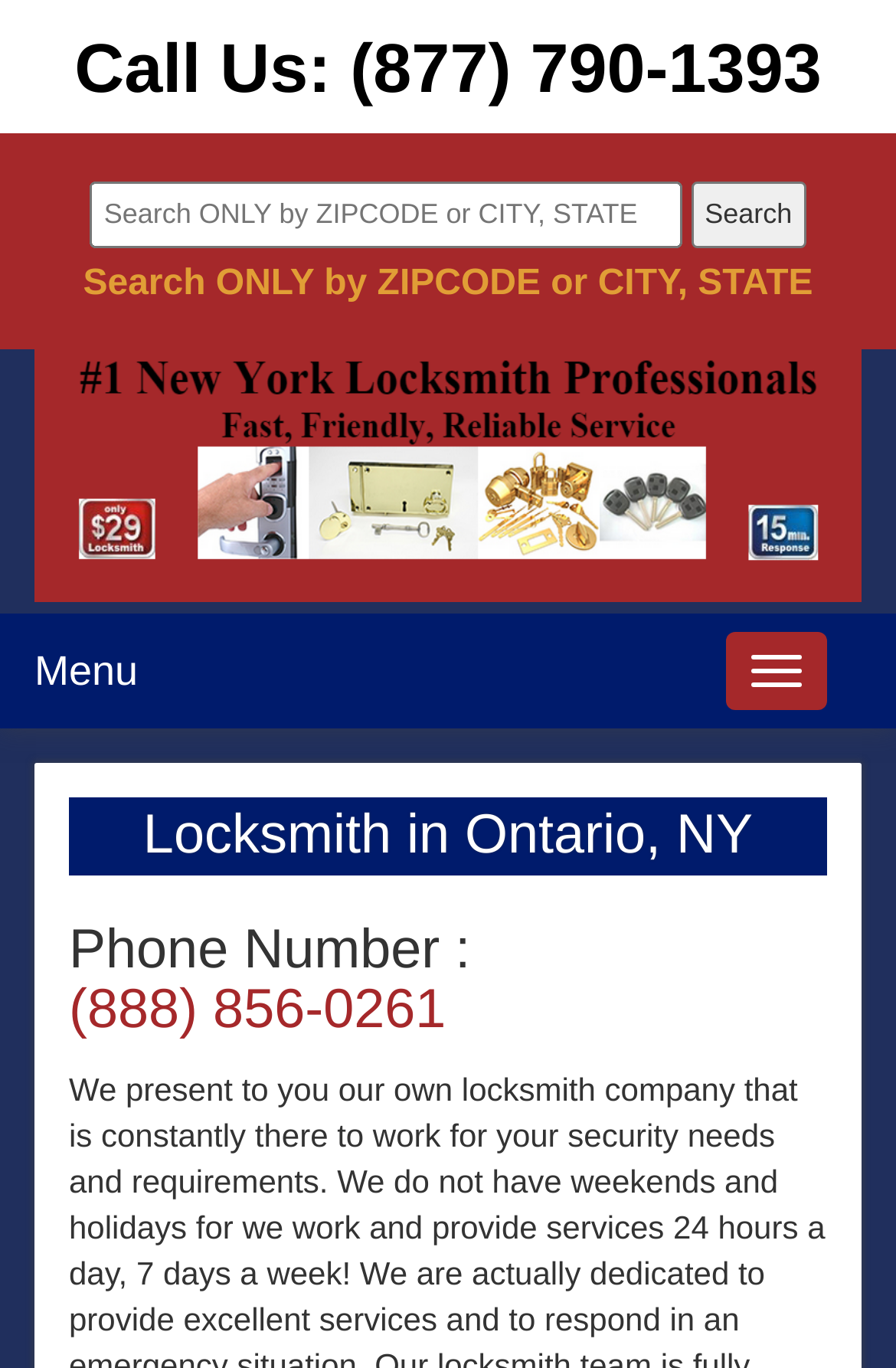Identify the coordinates of the bounding box for the element described below: "Toggle navigation". Return the coordinates as four float numbers between 0 and 1: [left, top, right, bottom].

[0.81, 0.462, 0.923, 0.519]